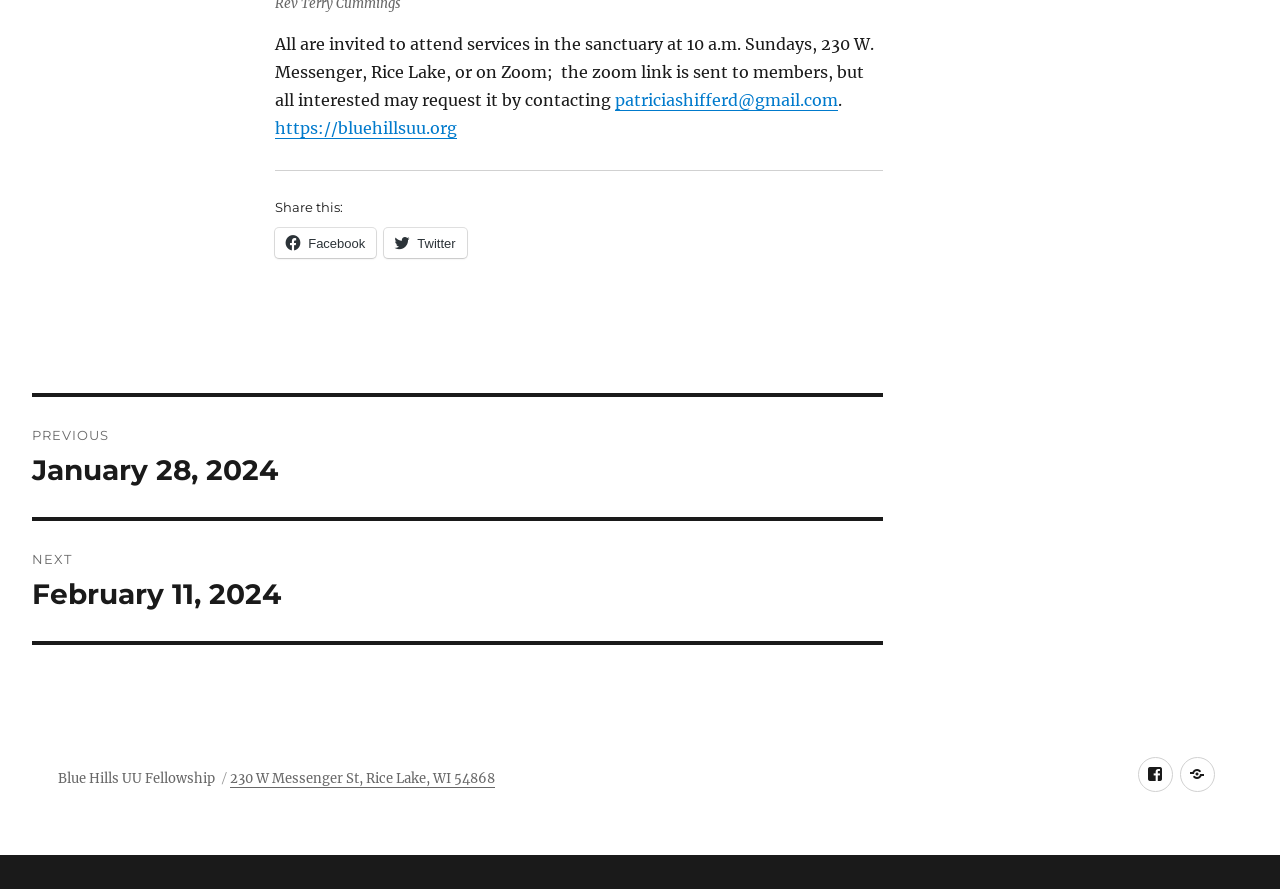Bounding box coordinates are to be given in the format (top-left x, top-left y, bottom-right x, bottom-right y). All values must be floating point numbers between 0 and 1. Provide the bounding box coordinate for the UI element described as: Twitter

[0.3, 0.257, 0.365, 0.29]